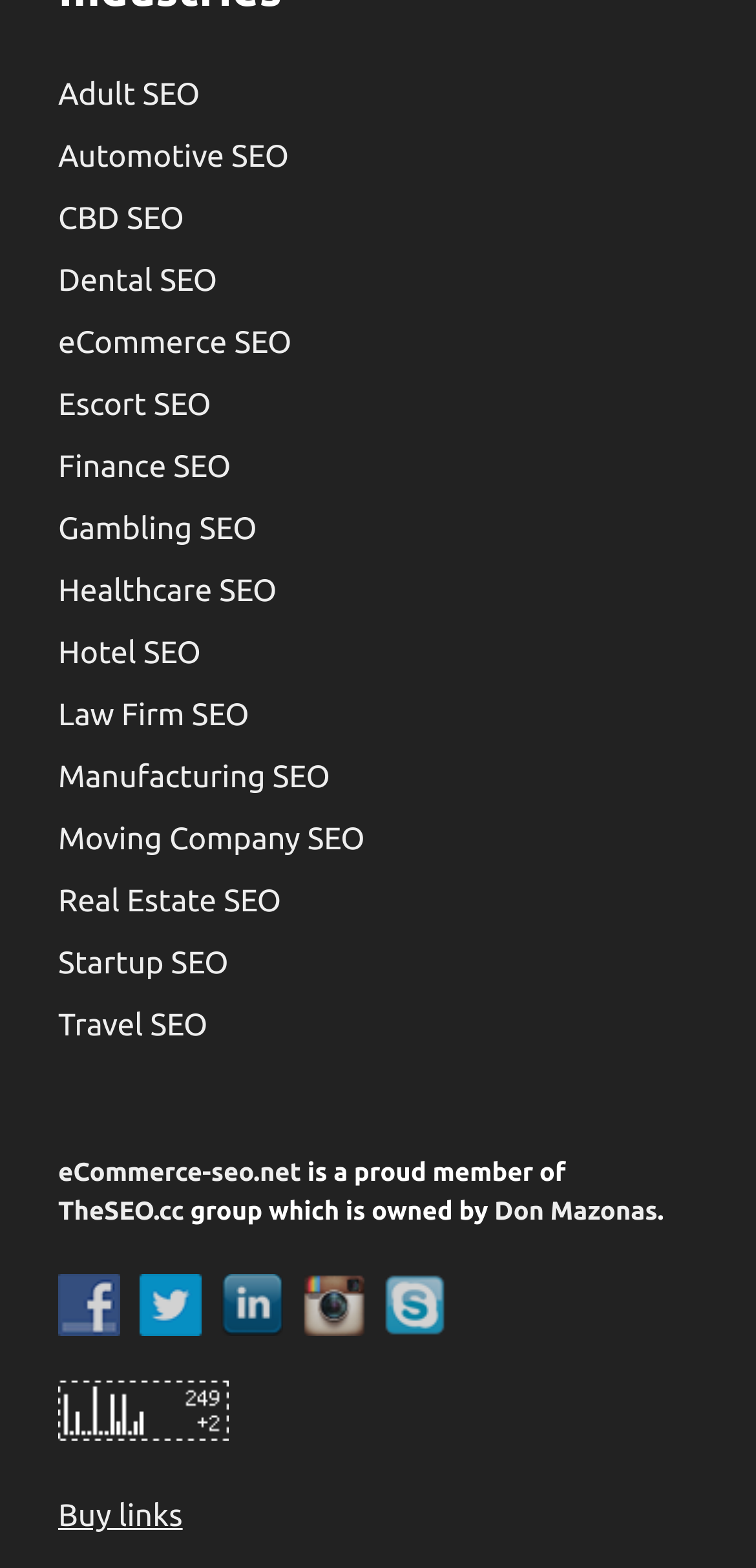Given the webpage screenshot and the description, determine the bounding box coordinates (top-left x, top-left y, bottom-right x, bottom-right y) that define the location of the UI element matching this description: Home Fitness Exercise Elliptical Bike

None